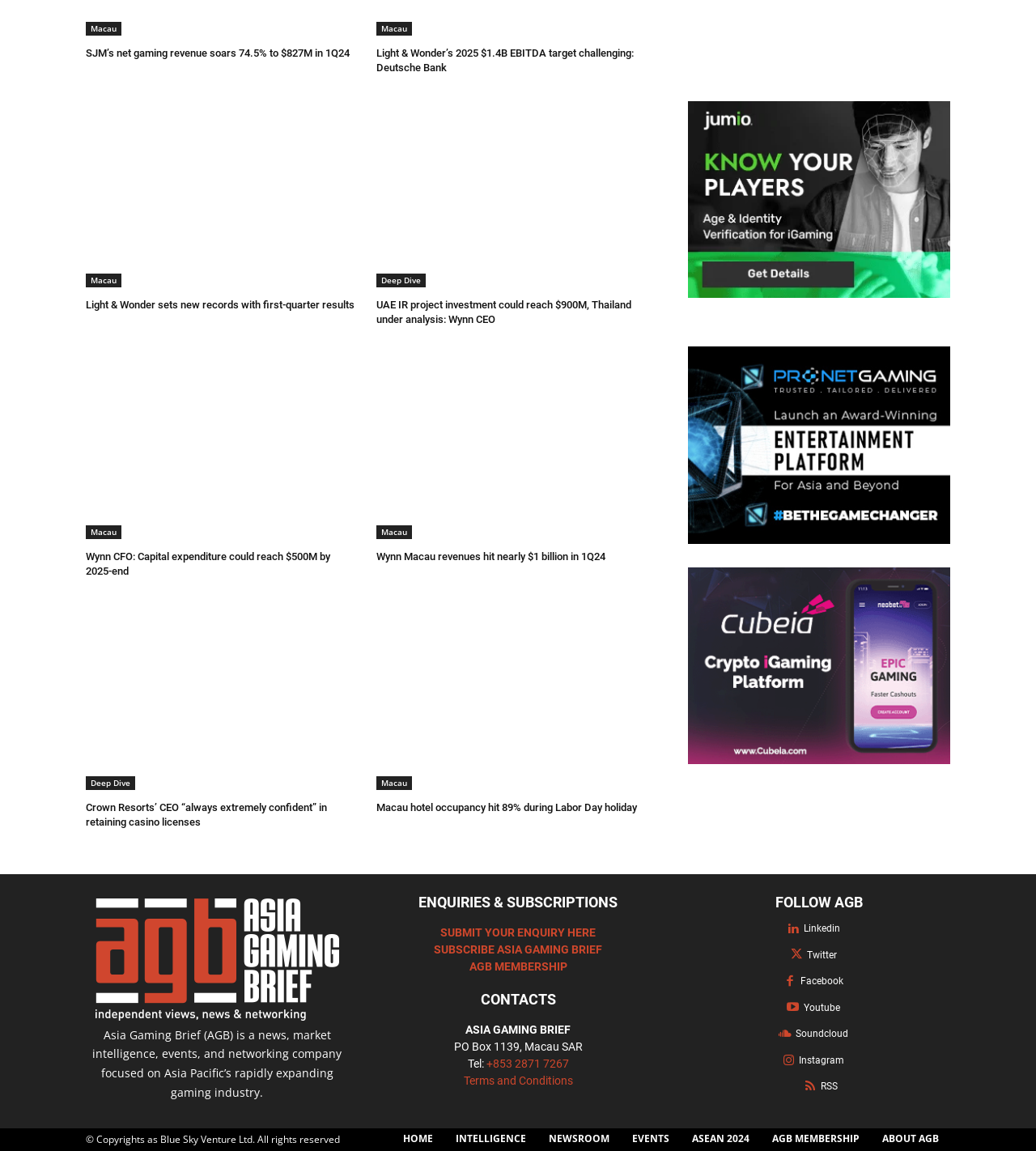Locate the bounding box coordinates of the UI element described by: "Linkedin". The bounding box coordinates should consist of four float numbers between 0 and 1, i.e., [left, top, right, bottom].

[0.756, 0.799, 0.774, 0.815]